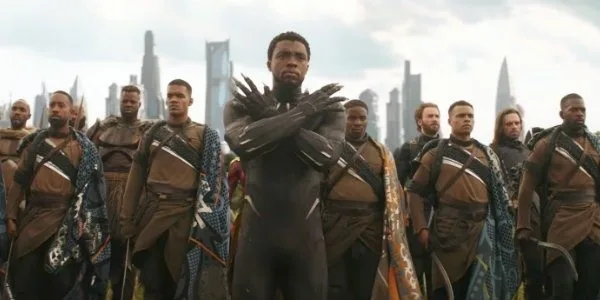Create a detailed narrative of what is happening in the image.

The image features a significant moment from the Marvel film "Black Panther," showcasing a powerful lineup of characters. At the forefront stands T'Challa, played by Chadwick Boseman, striking a commanding pose with his arms crossed, symbolizing strength and leadership. He is flanked by a formidable group of warriors dressed in traditional attire, each exuding confidence and unity. The background reveals a futuristic city, hinting at the advanced technology and rich culture of Wakanda. This scene encapsulates themes of empowerment and resilience, echoing the film's cultural significance and its impact on the representation of Black heroes in cinema. "Black Panther" made history as a nominee for Best Picture at the Academy Awards, reflecting the changing landscape of the film industry and the increasing recognition of diverse narratives.